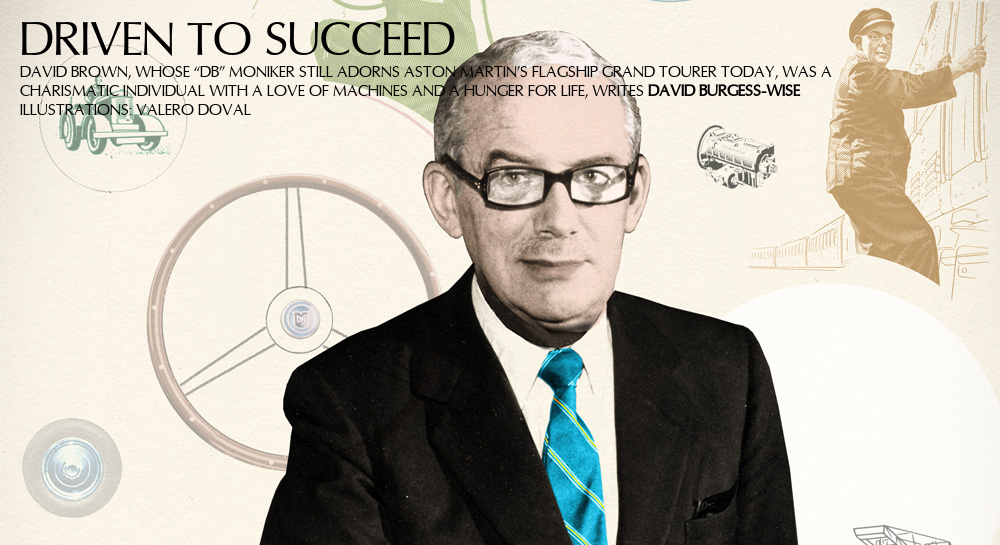Provide a comprehensive description of the image.

The image features David Brown, a pivotal figure in the history of Aston Martin, depicting him with a thoughtful expression against a collage of automotive illustrations. The bold heading “DRIVEN TO SUCCEED” emphasizes his impact on the brand, while accompanying text highlights his legacy, describing him as a charismatic individual who transformed Aston Martin with his passion for machines and life. Notably, the image includes artistic elements by illustrator Valero Doval, incorporating designs of vintage cars and mechanical parts that celebrate Brown’s contributions to the automotive industry.